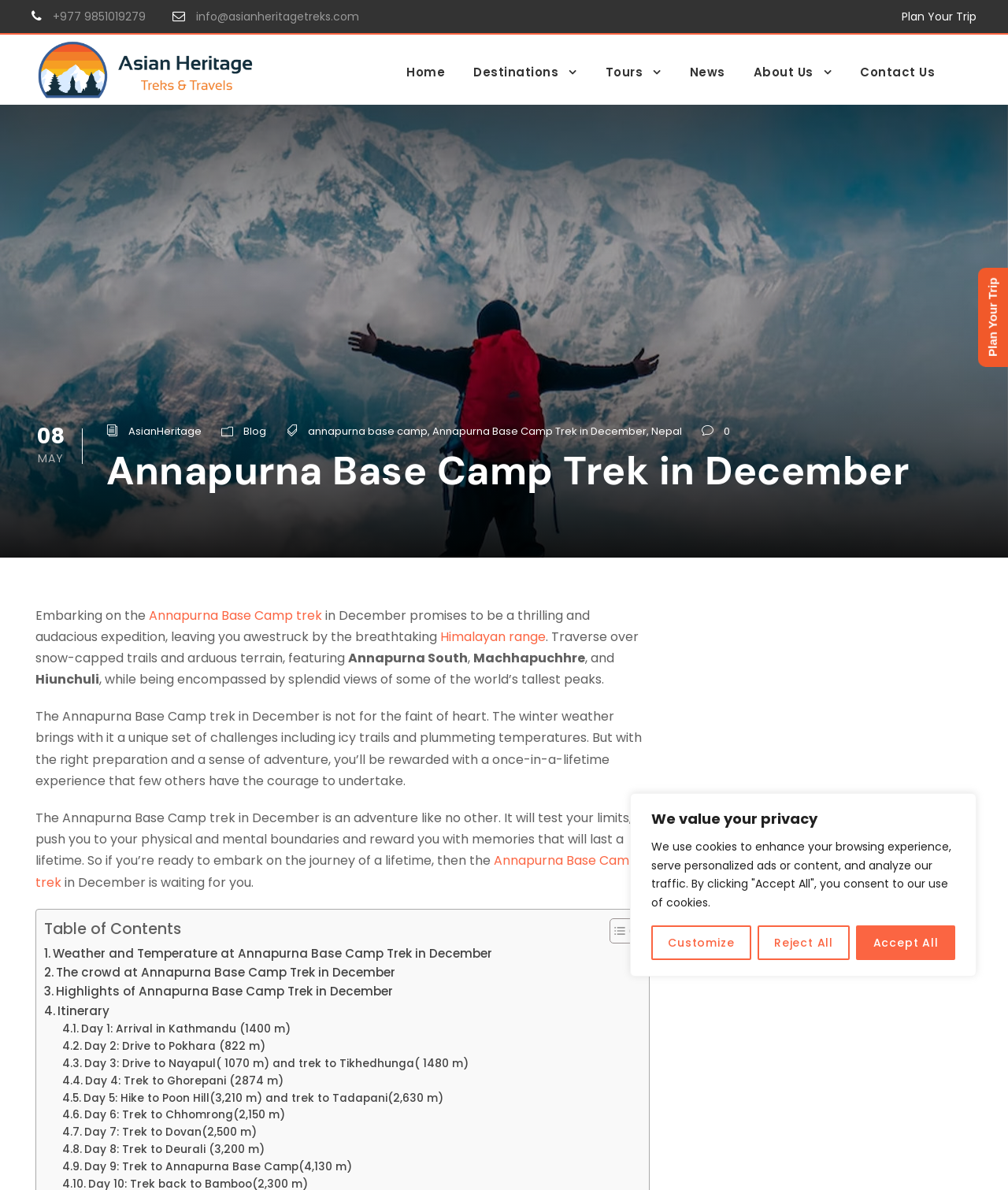Find and specify the bounding box coordinates that correspond to the clickable region for the instruction: "Visit the home page".

[0.403, 0.052, 0.441, 0.076]